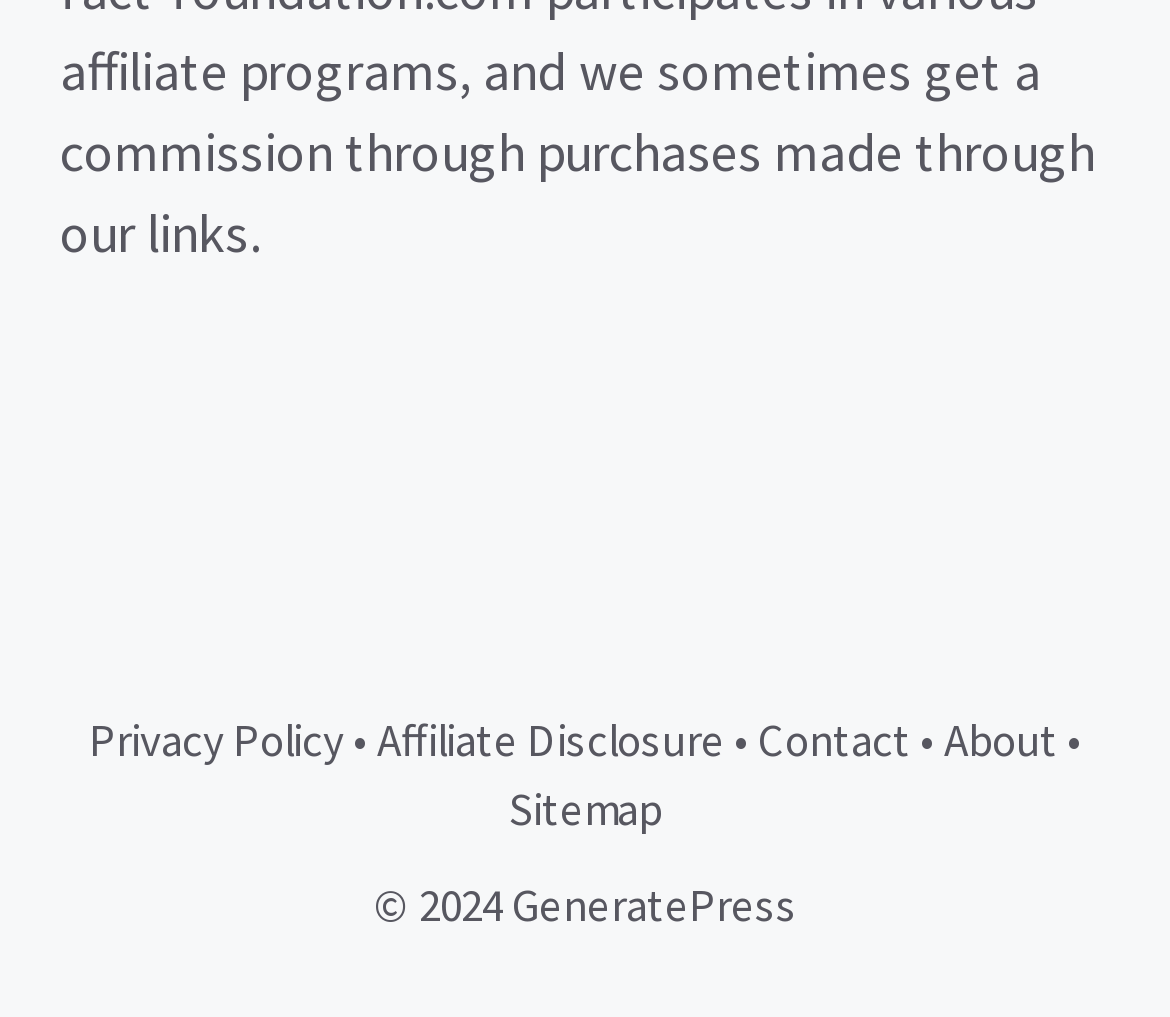Please give a succinct answer to the question in one word or phrase:
How many links are in the footer?

5